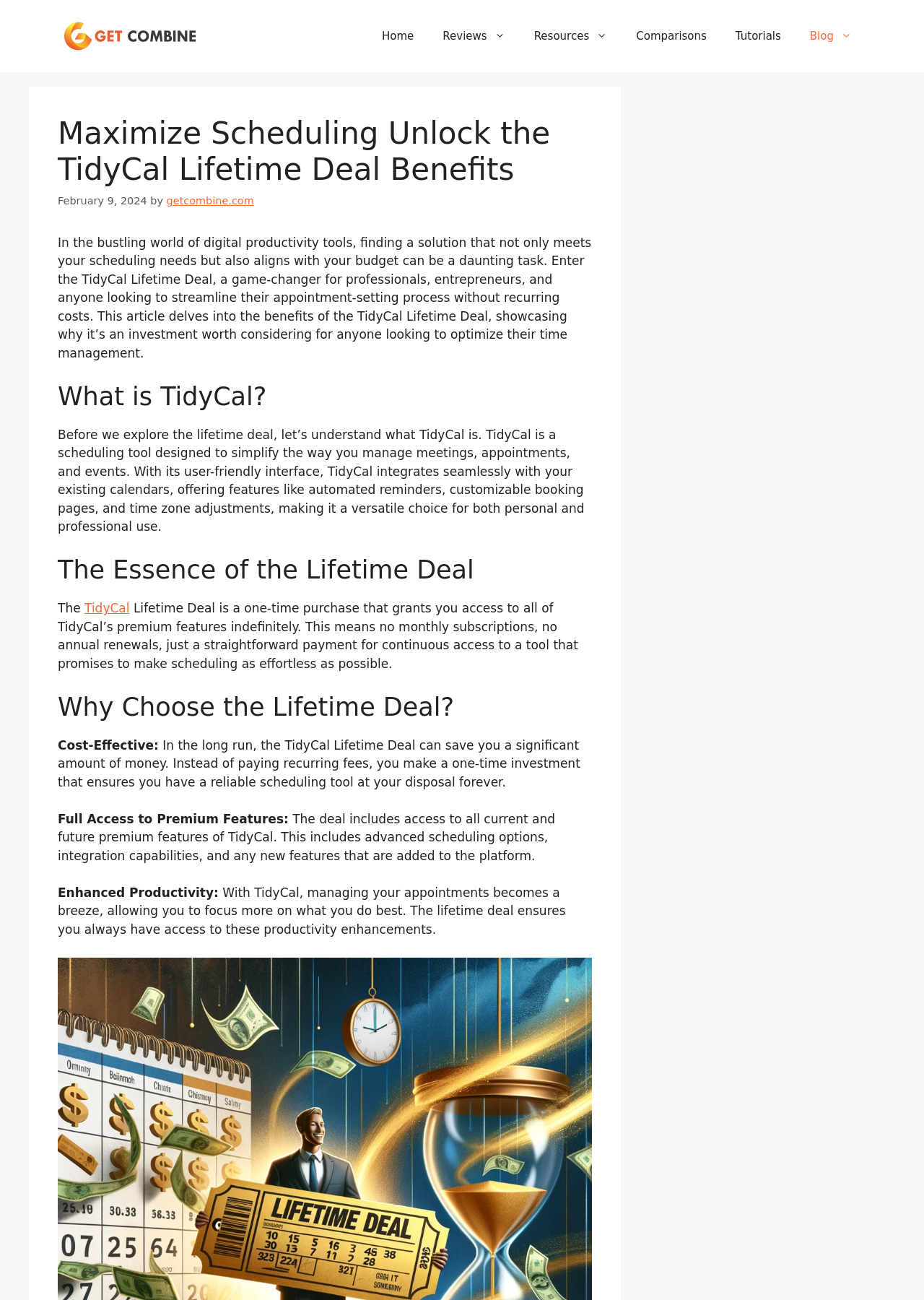Using the image as a reference, answer the following question in as much detail as possible:
What is the benefit of the TidyCal Lifetime Deal?

The benefit of the TidyCal Lifetime Deal is mentioned in the text 'Cost-Effective: In the long run, the TidyCal Lifetime Deal can save you a significant amount of money. Instead of paying recurring fees, you make a one-time investment that ensures you have a reliable scheduling tool at your disposal forever.'